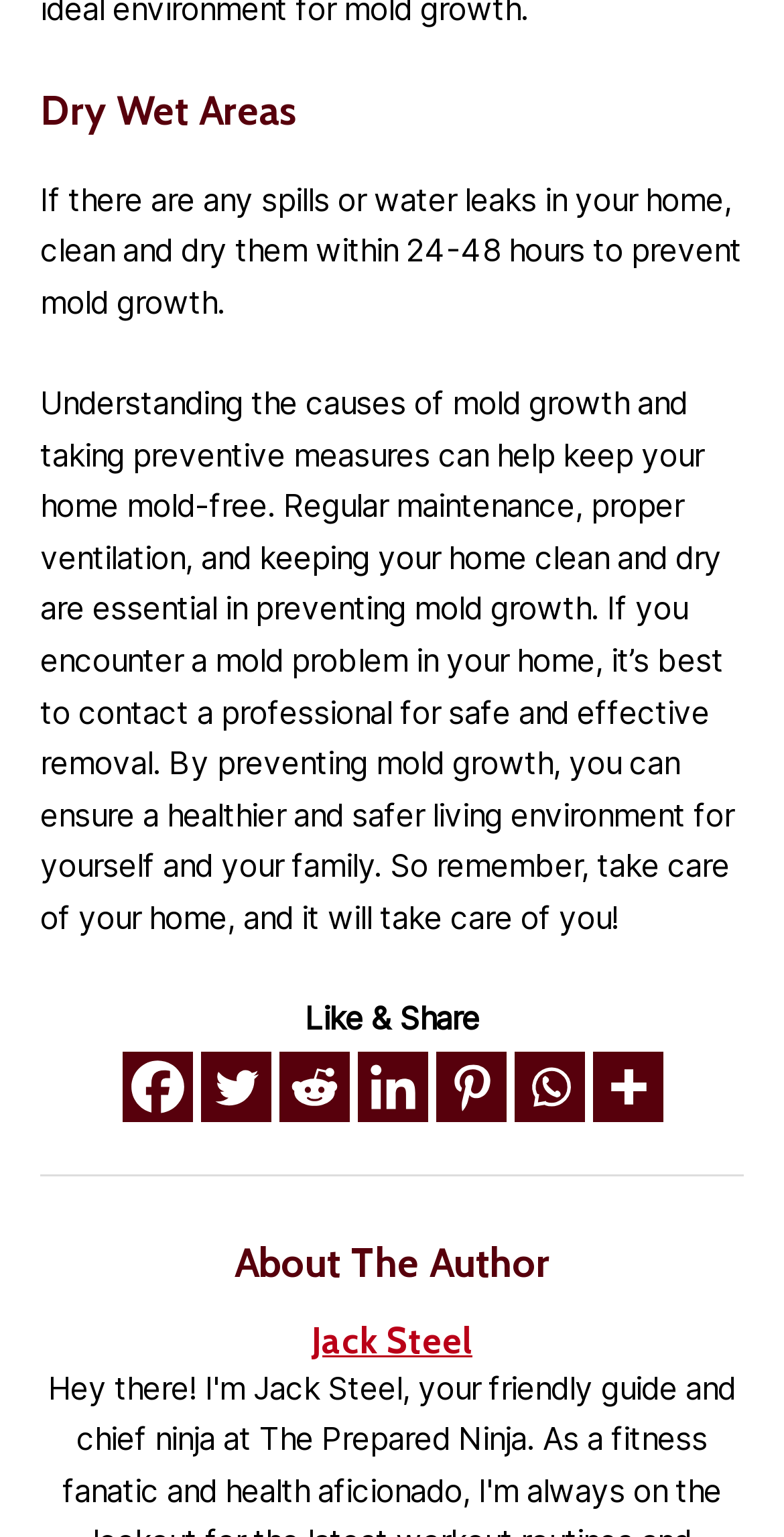Find the bounding box coordinates for the element that must be clicked to complete the instruction: "Visit Jack Steel's page". The coordinates should be four float numbers between 0 and 1, indicated as [left, top, right, bottom].

[0.051, 0.858, 0.949, 0.887]